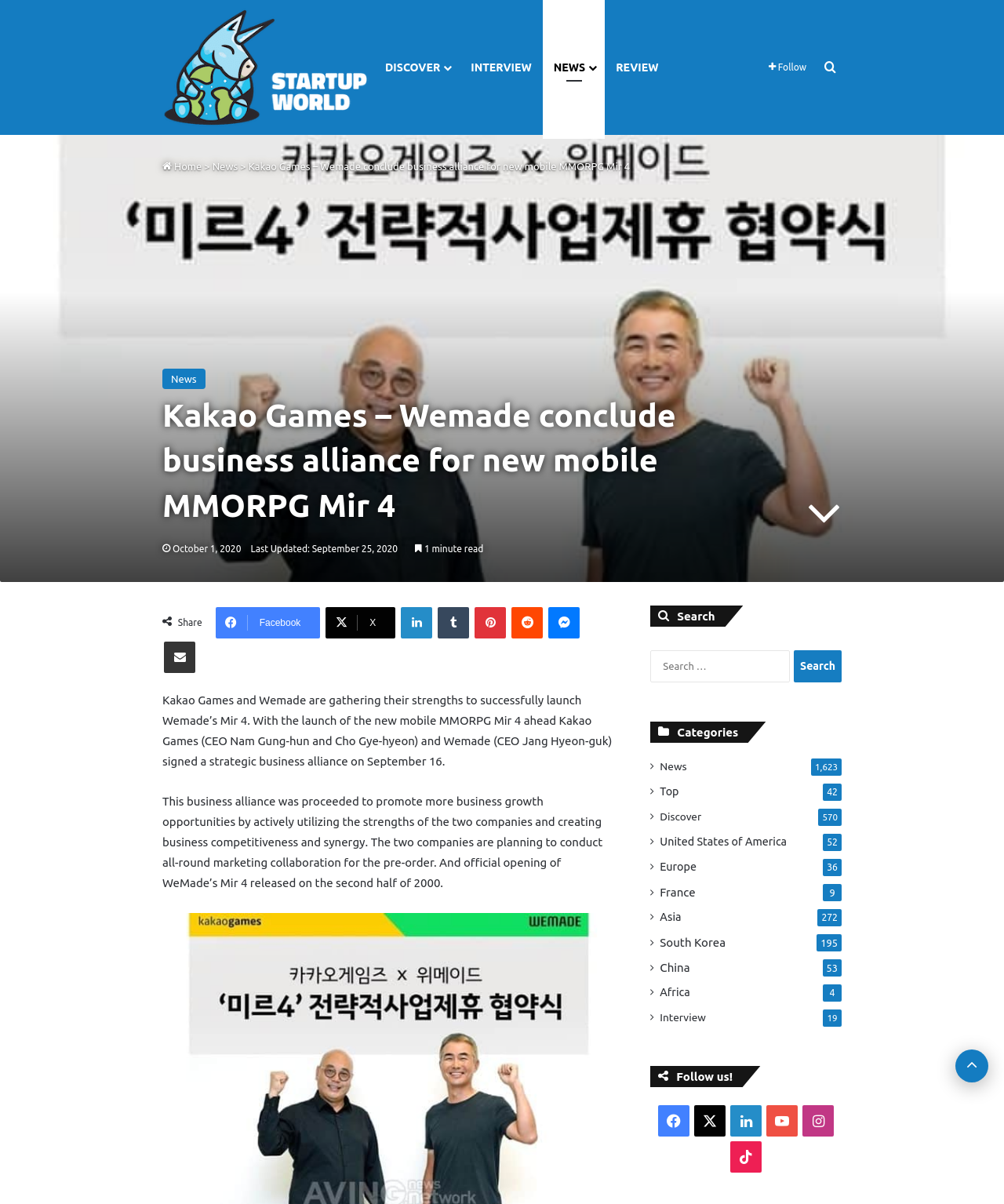Determine the main headline of the webpage and provide its text.

Kakao Games – Wemade conclude business alliance for new mobile MMORPG Mir 4